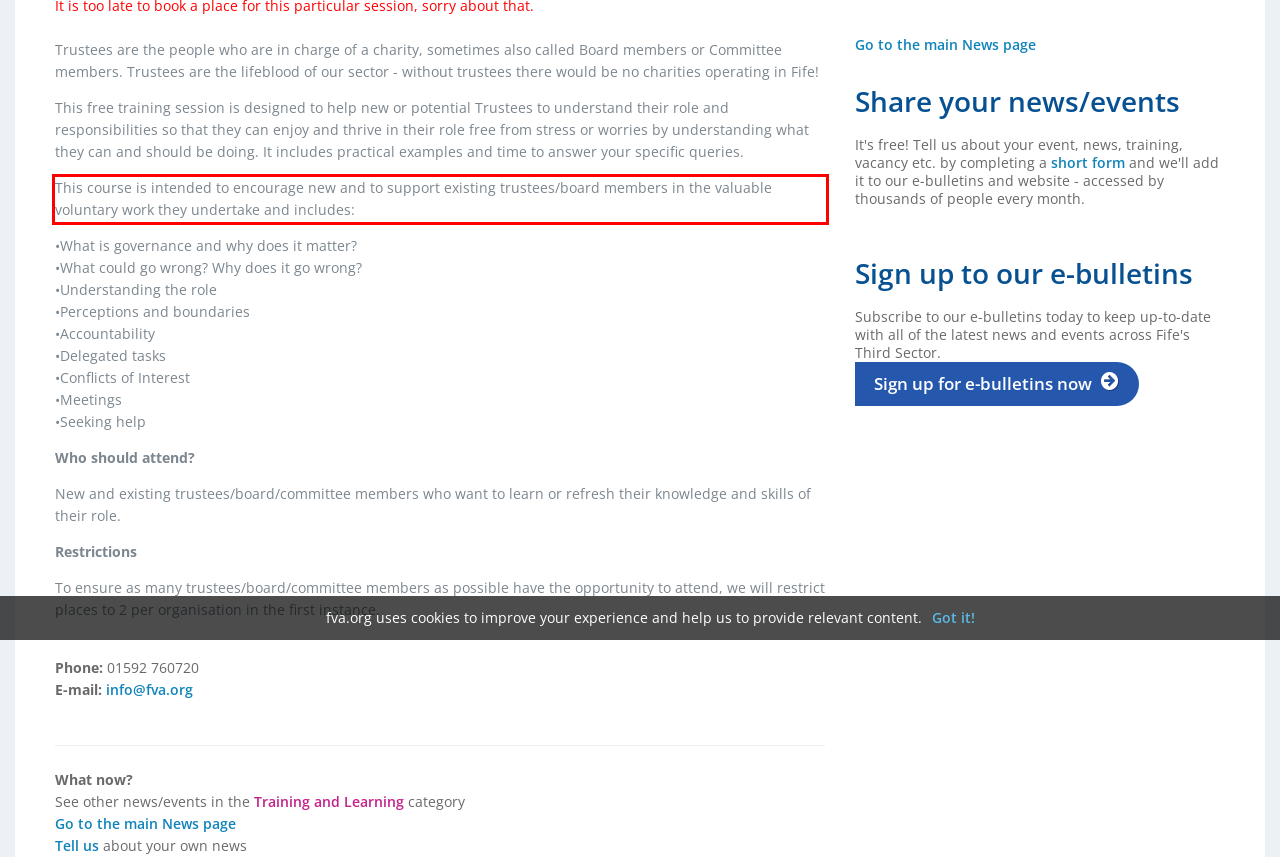Given a screenshot of a webpage with a red bounding box, extract the text content from the UI element inside the red bounding box.

This course is intended to encourage new and to support existing trustees/board members in the valuable voluntary work they undertake and includes: